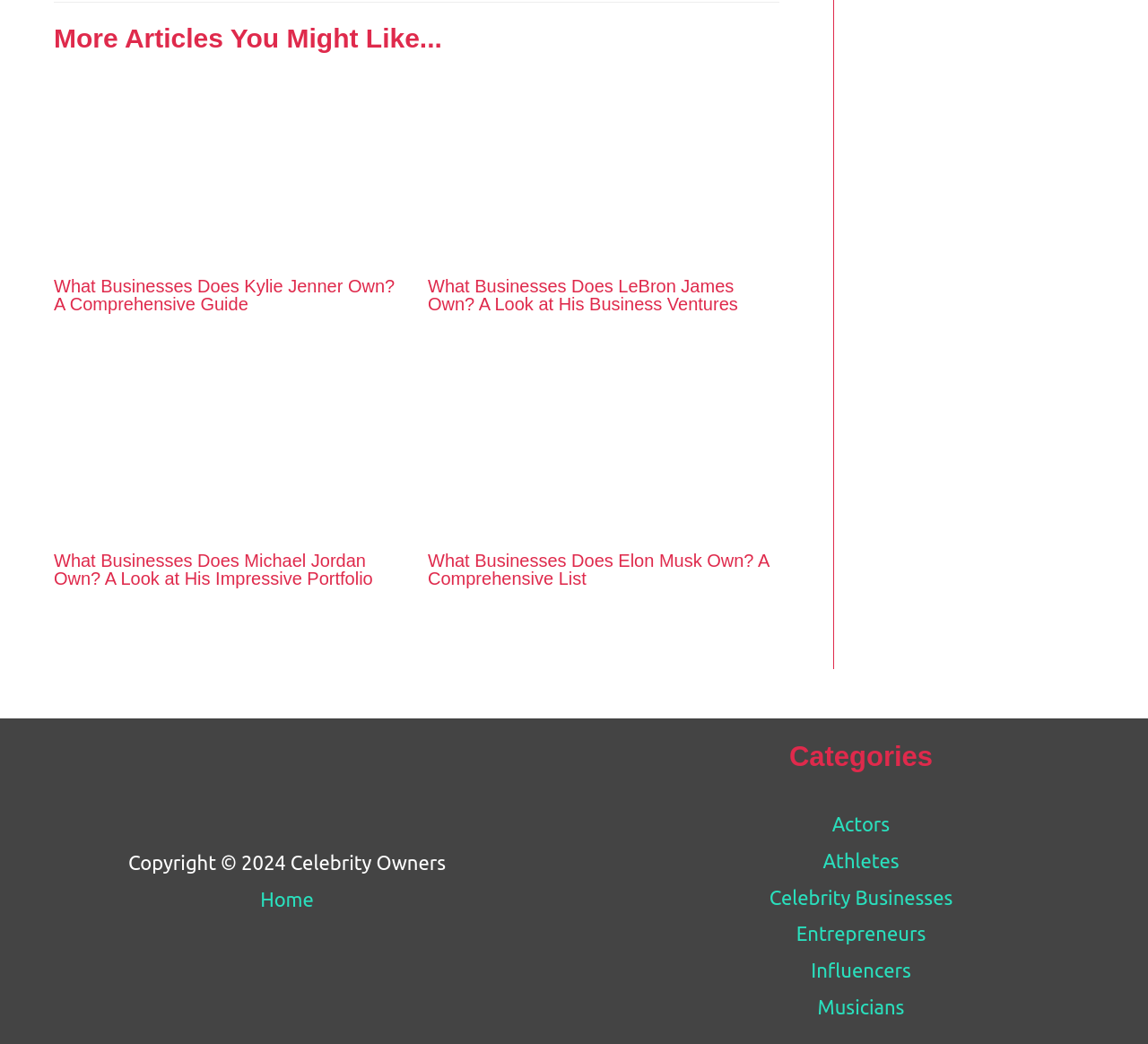How many categories are listed in the footer?
Look at the screenshot and respond with a single word or phrase.

6